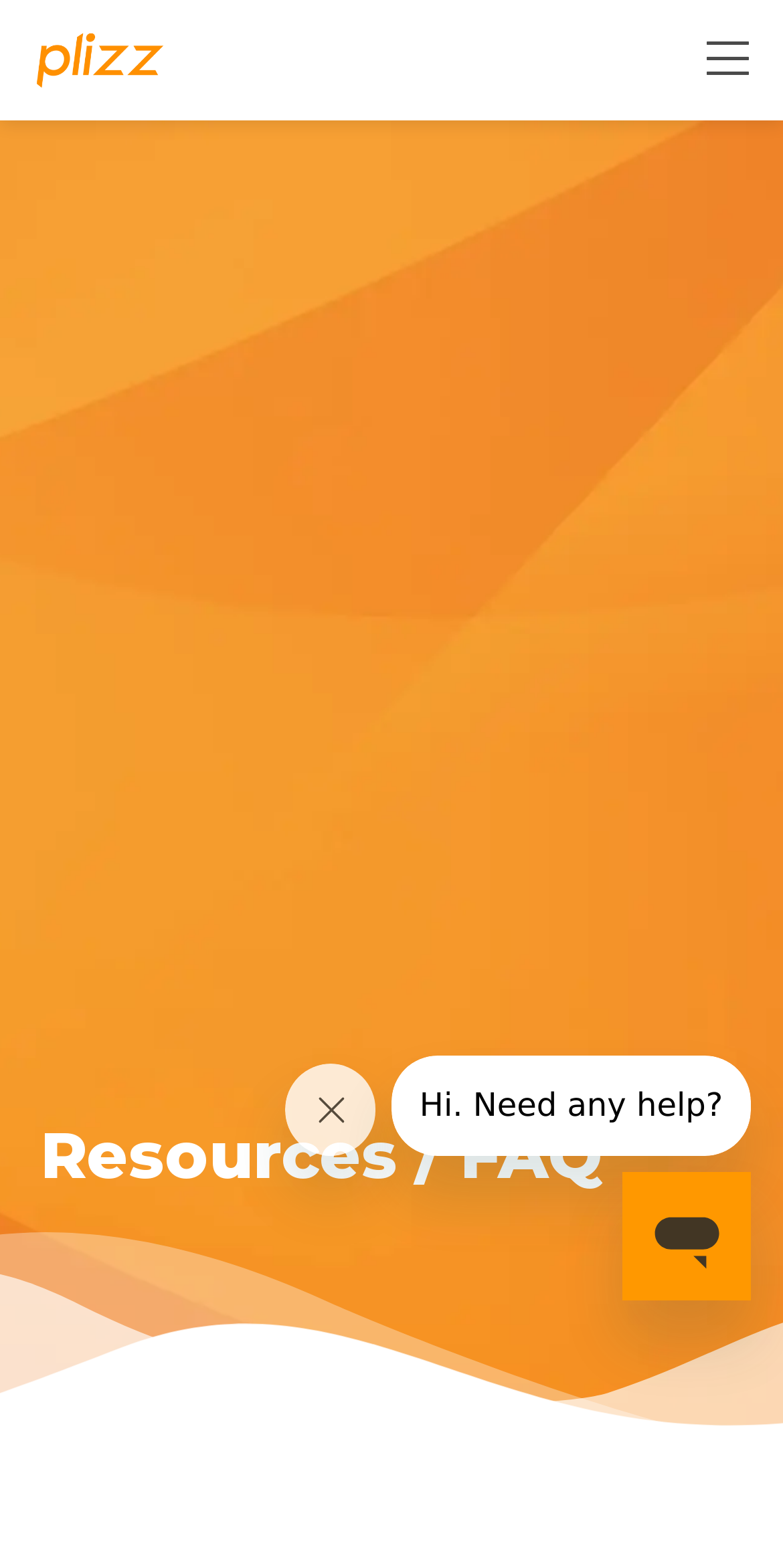Locate the bounding box of the UI element with the following description: "alt="plizz logo"".

[0.04, 0.02, 0.209, 0.056]